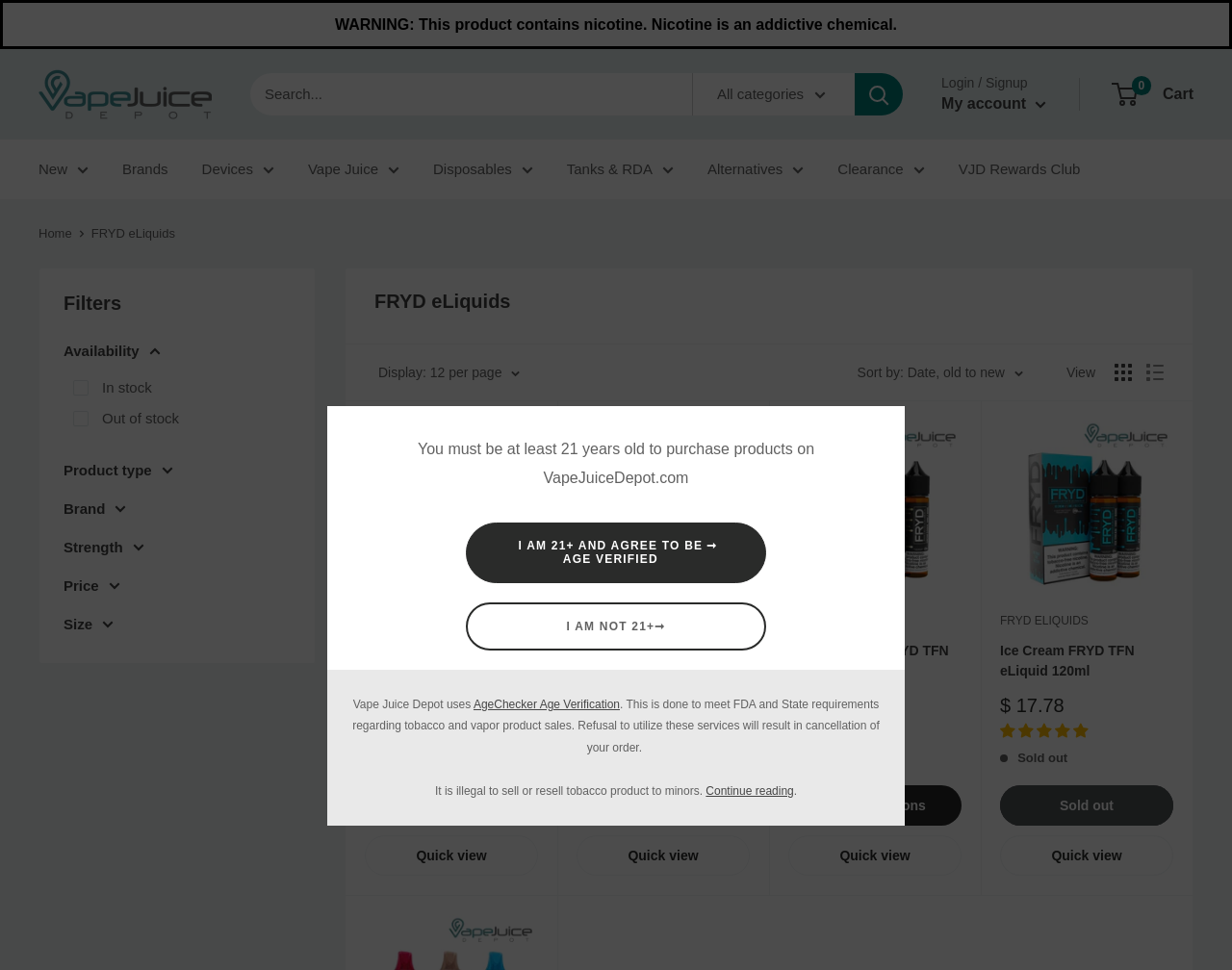Locate the bounding box coordinates of the clickable region necessary to complete the following instruction: "Explore the 'Recent Posts' section". Provide the coordinates in the format of four float numbers between 0 and 1, i.e., [left, top, right, bottom].

None